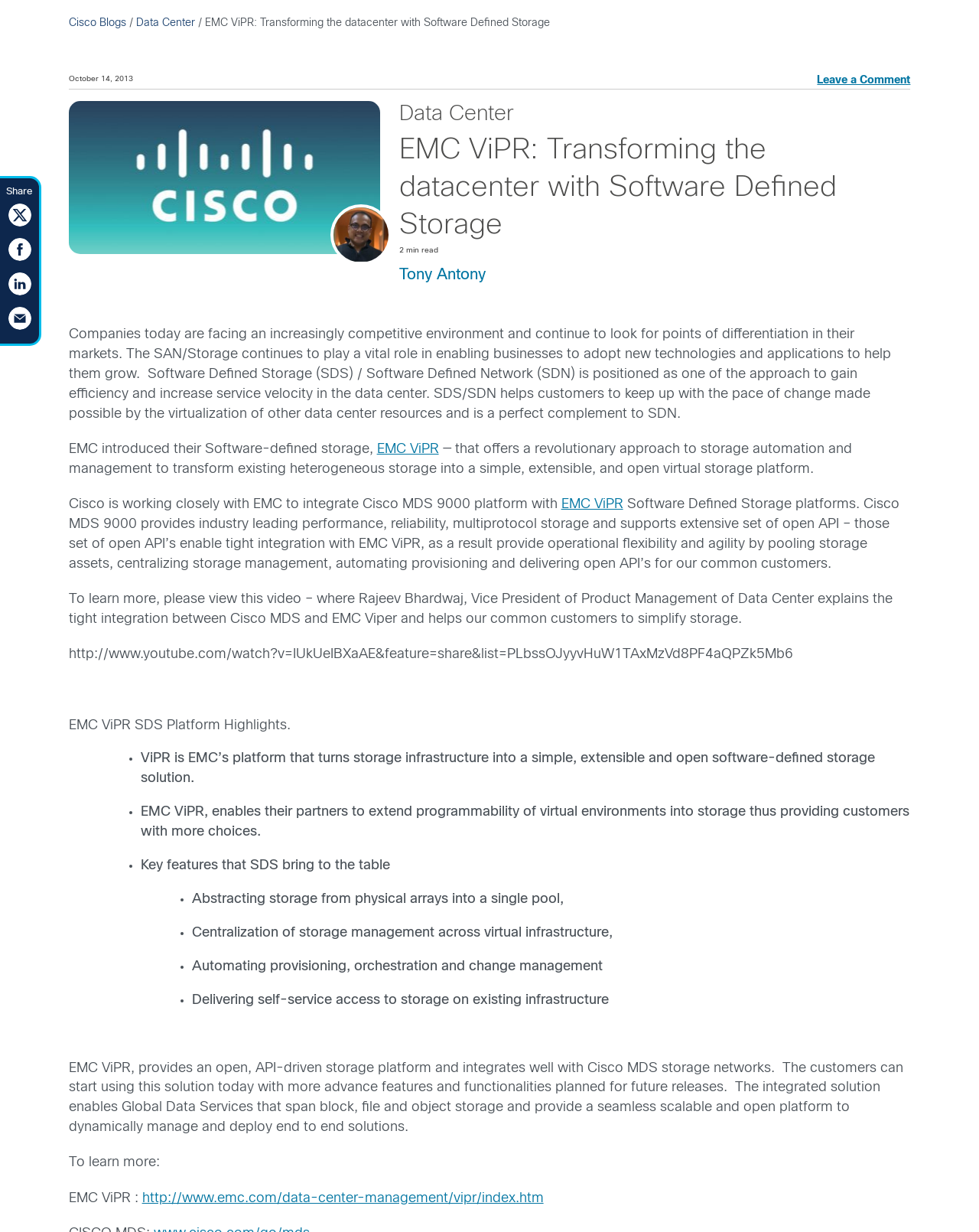Can you determine the main header of this webpage?

EMC ViPR: Transforming the datacenter with Software Defined Storage